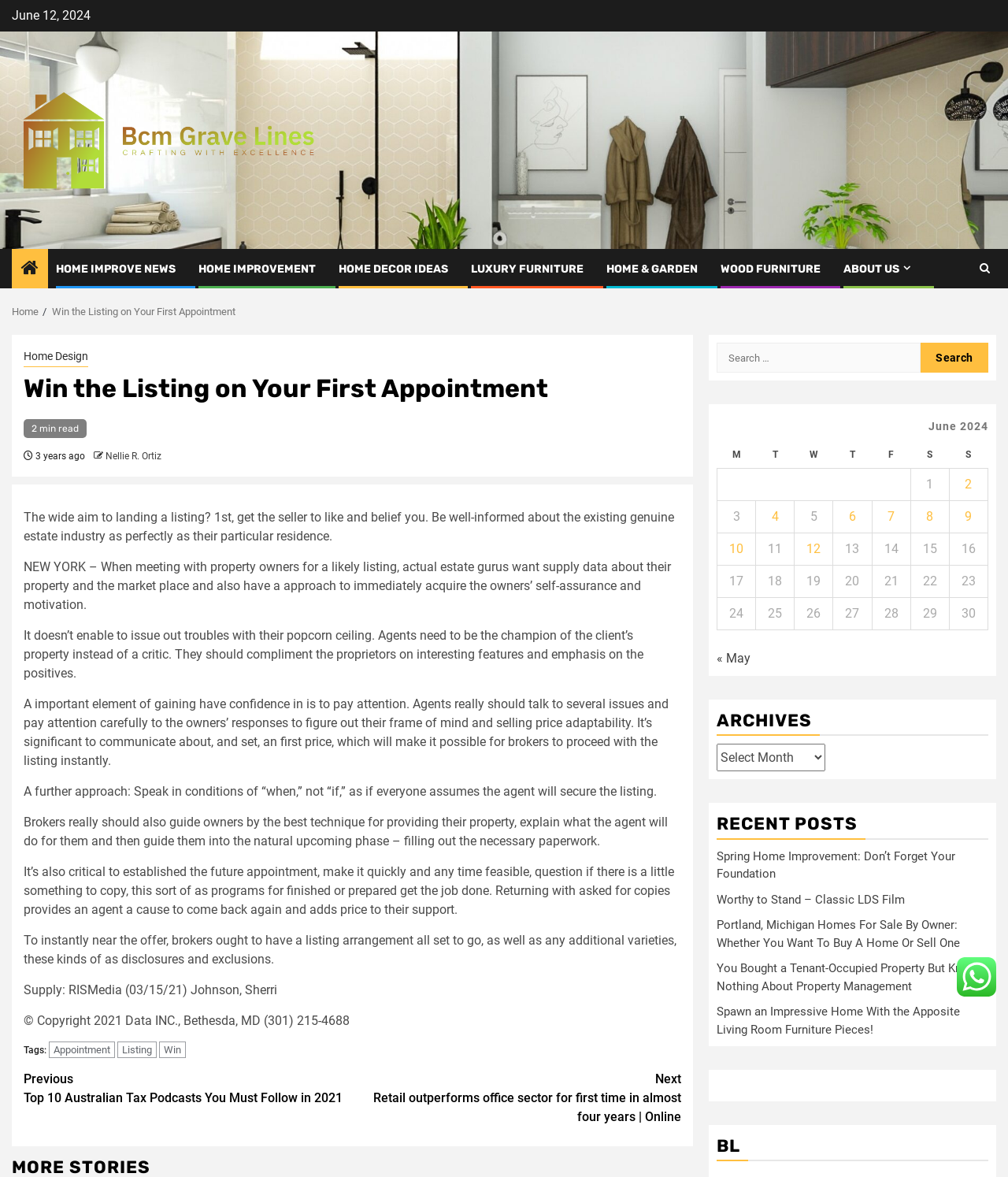What is the importance of setting the next appointment?
Could you please answer the question thoroughly and with as much detail as possible?

The article suggests that agents should set the next appointment quickly and ask if there is something to copy, such as plans for completed or planned work, which adds value to their service and provides a reason to come back.